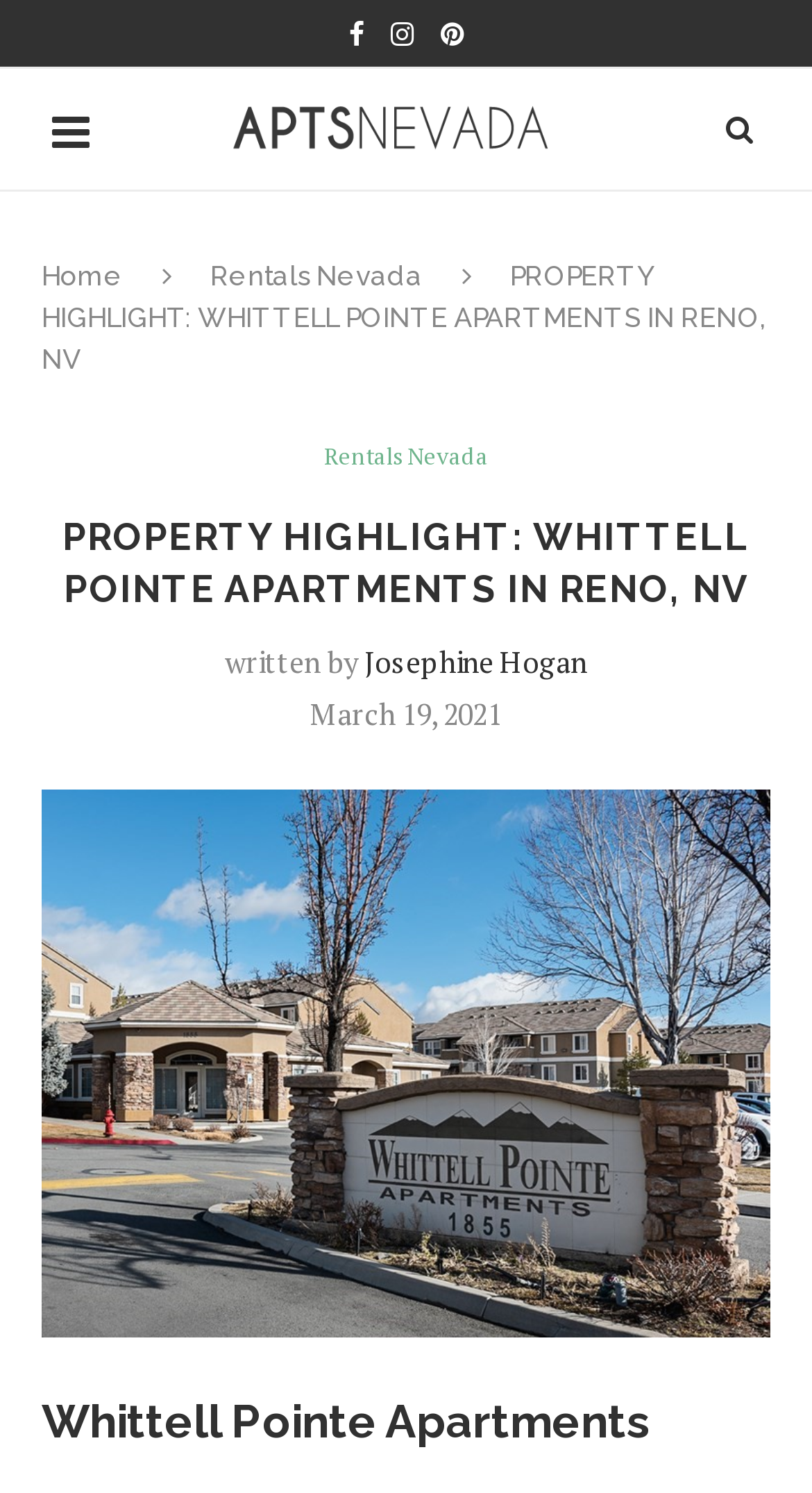Who wrote the article?
Respond to the question with a single word or phrase according to the image.

Josephine Hogan